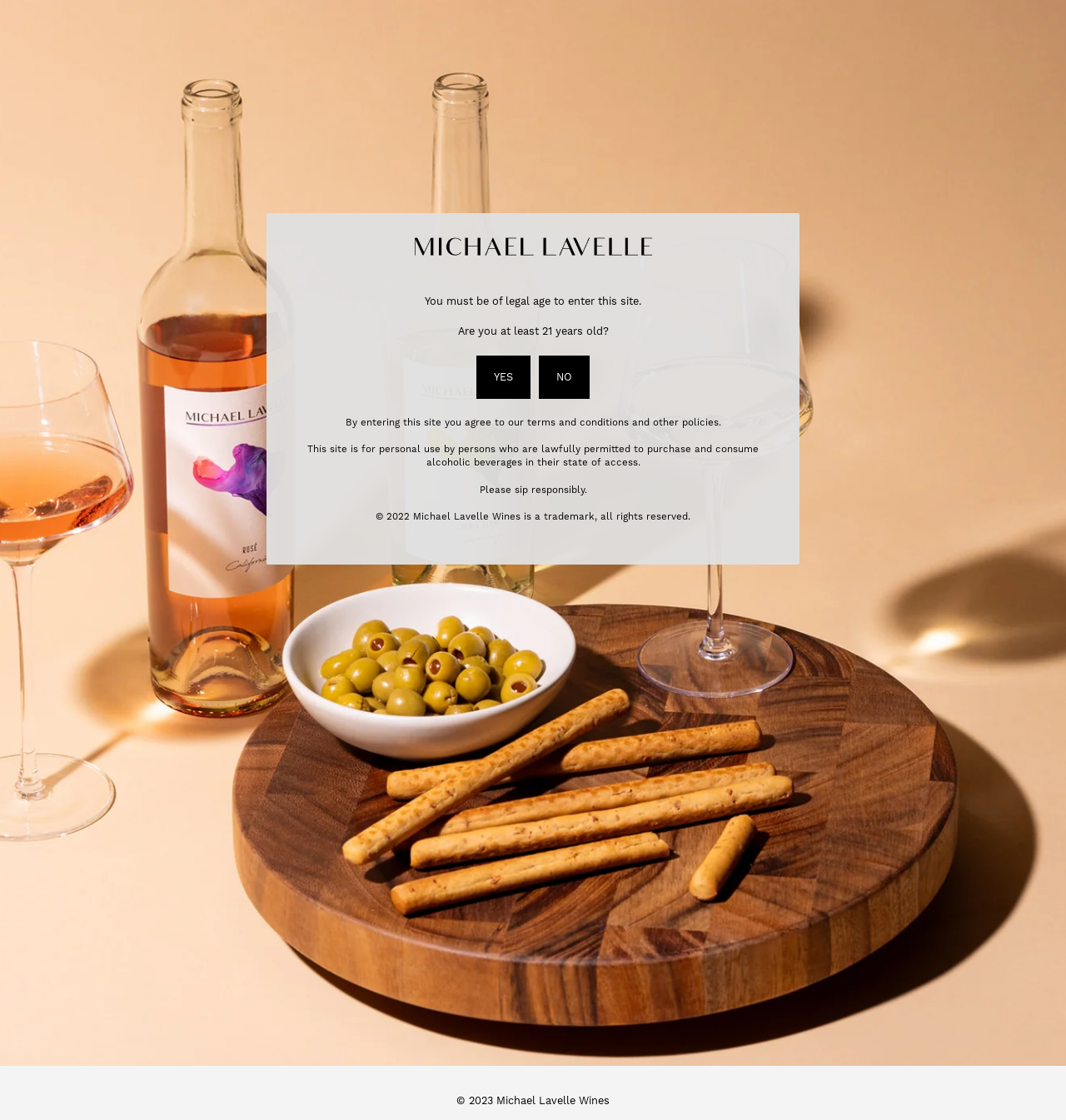How many navigation links are at the top of the page?
Please respond to the question with a detailed and informative answer.

The answer can be found by counting the number of link elements at the top of the webpage, which are 'SHOP', 'STORY', 'LOCATE', 'CONTACT', 'SEARCH', and 'CART', indicating that there are 6 navigation links.